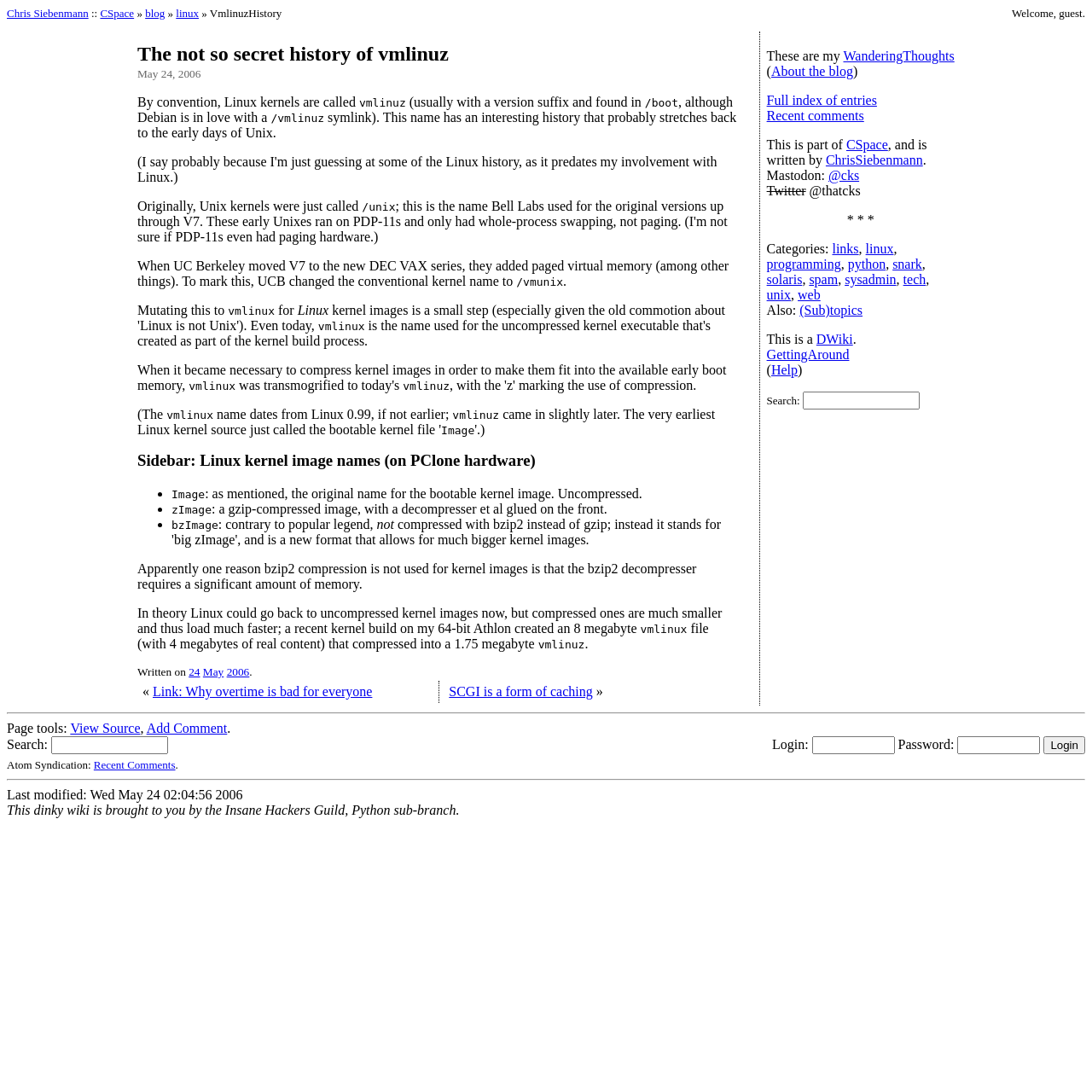Extract the bounding box for the UI element that matches this description: "parent_node: Login: Password: name="password"".

[0.877, 0.674, 0.953, 0.691]